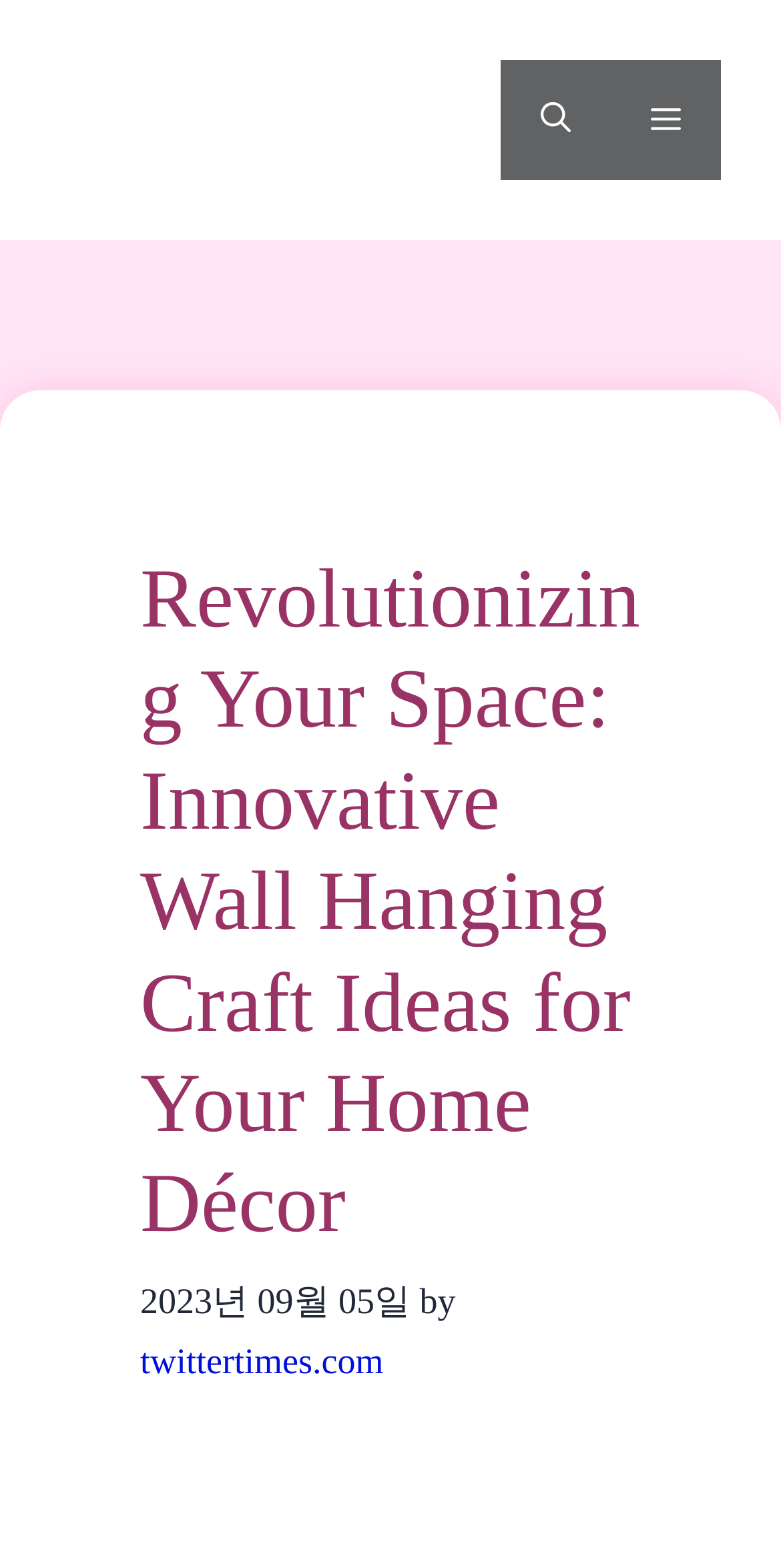What is the category of the content?
Based on the image, answer the question with a single word or brief phrase.

Home Décor